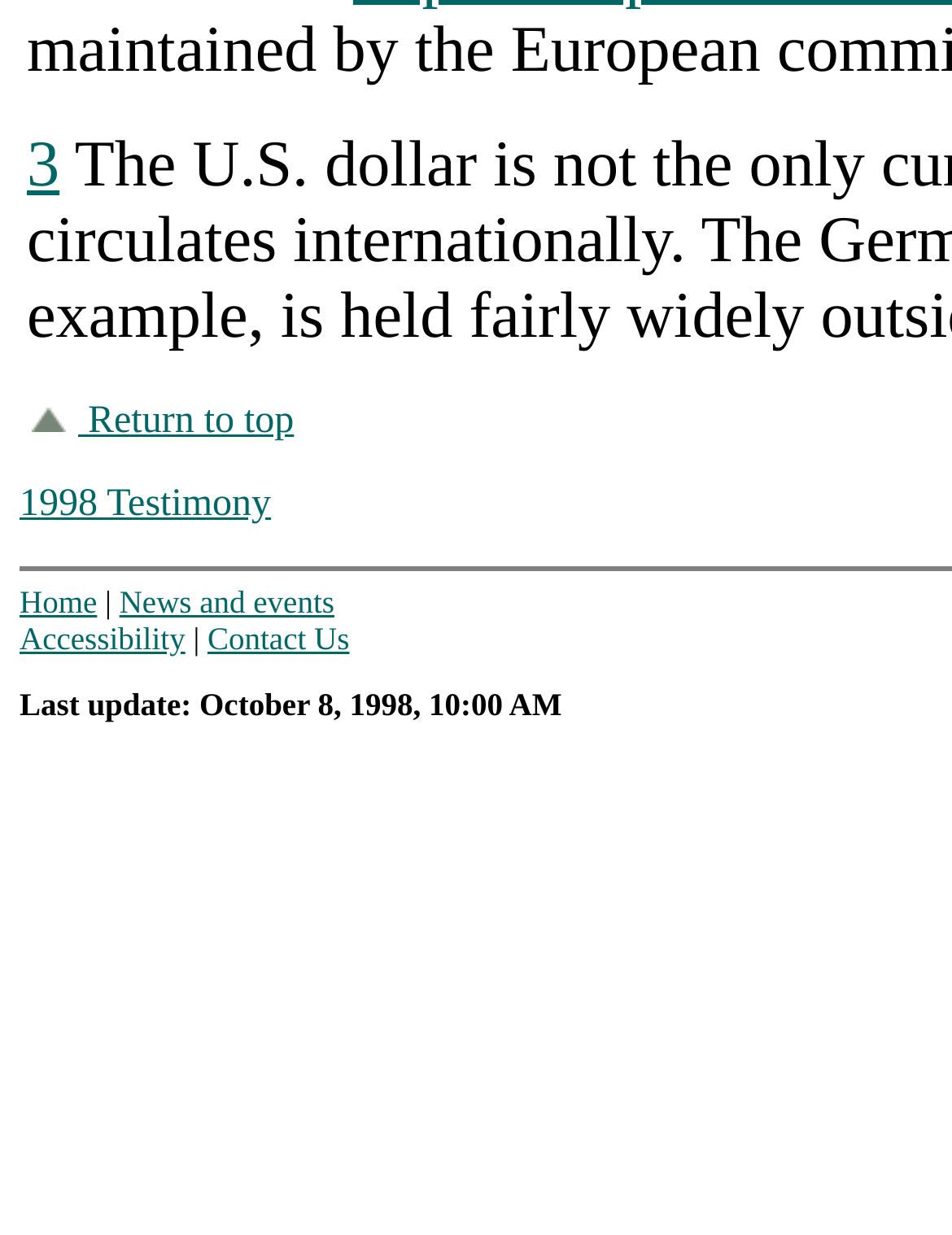What is the position of the '1998 Testimony' link?
Based on the visual content, answer with a single word or a brief phrase.

Below 'Return to top'